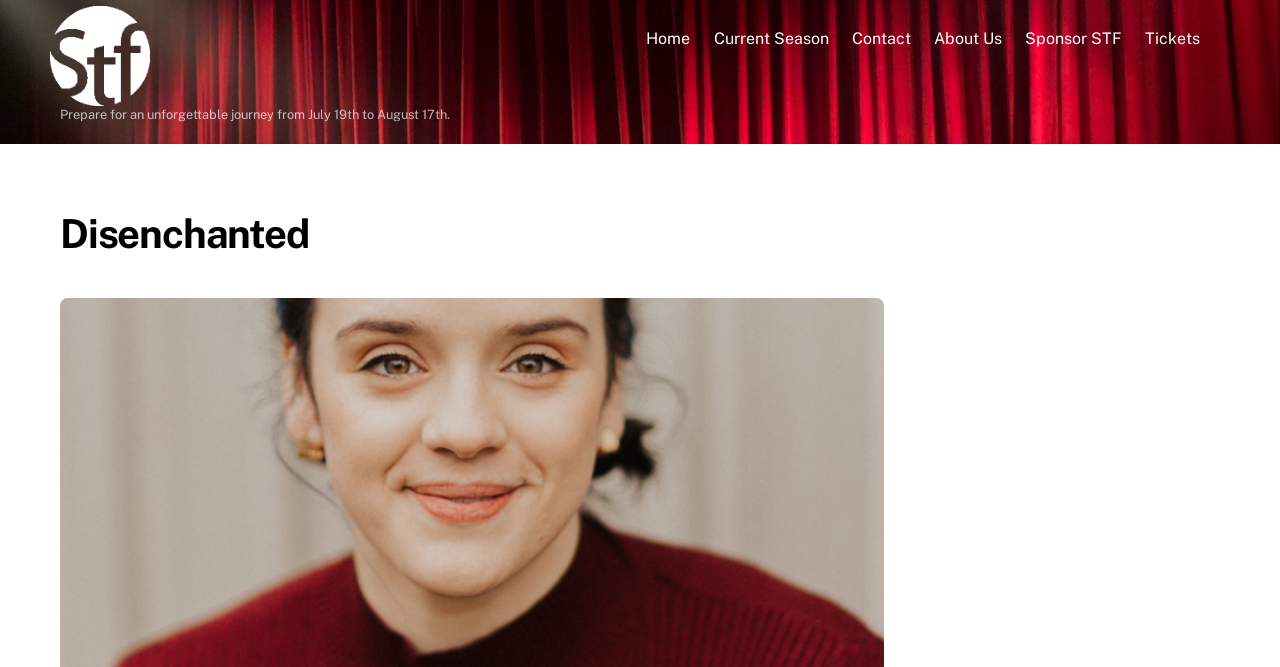Provide the bounding box for the UI element matching this description: "Home".

[0.498, 0.024, 0.547, 0.092]